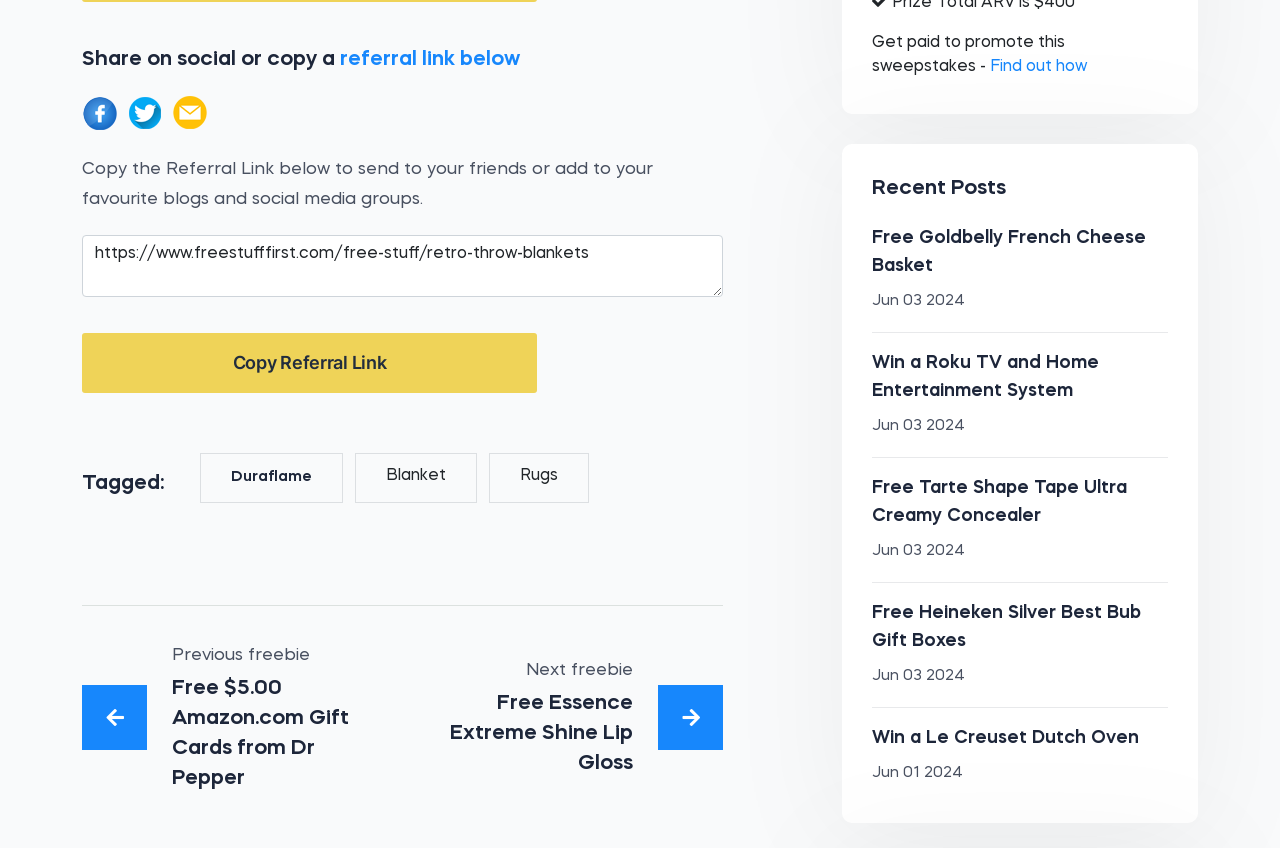Please determine the bounding box coordinates of the area that needs to be clicked to complete this task: 'View the free Goldbelly French Cheese Basket post'. The coordinates must be four float numbers between 0 and 1, formatted as [left, top, right, bottom].

[0.681, 0.27, 0.895, 0.324]